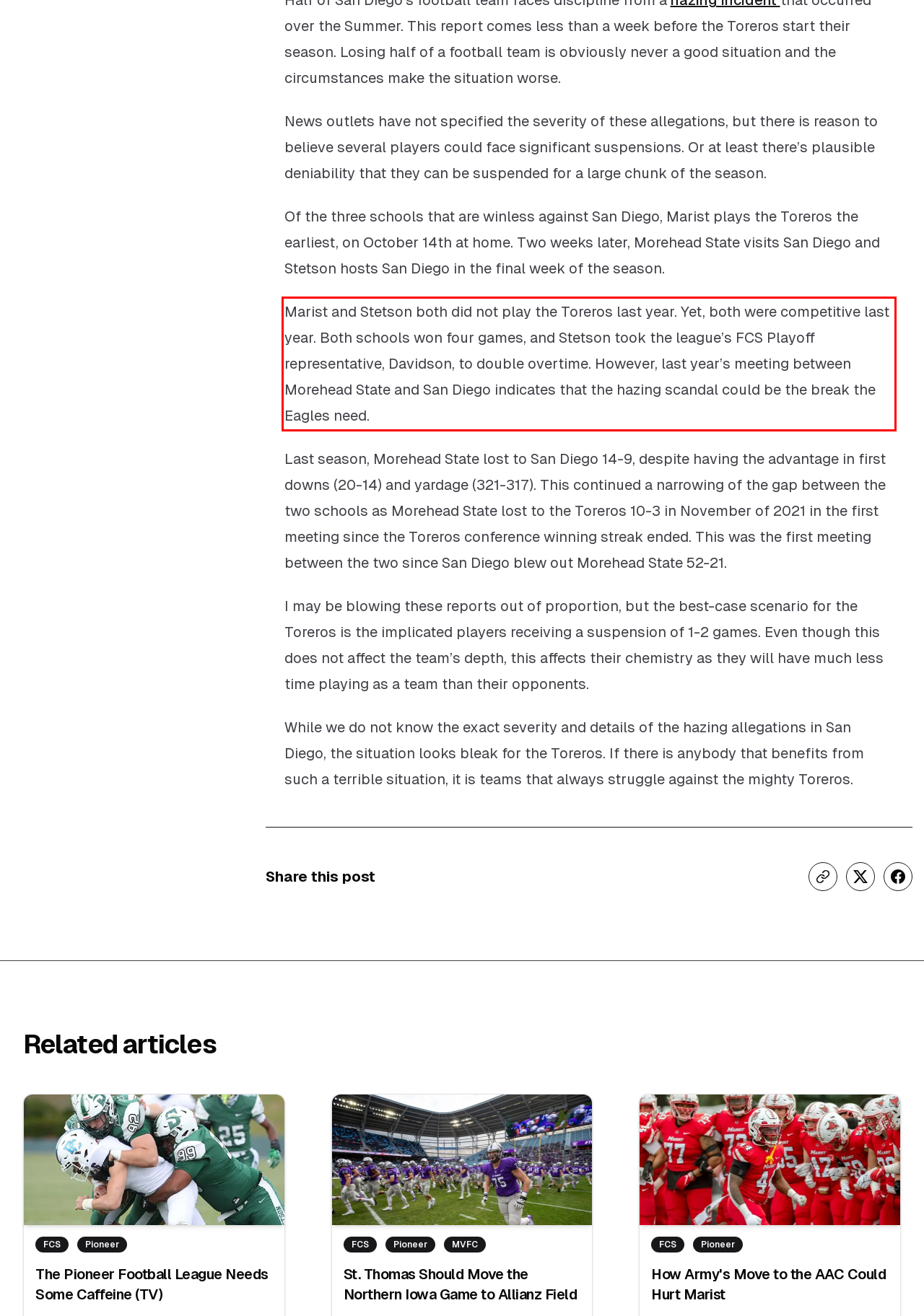Please extract the text content within the red bounding box on the webpage screenshot using OCR.

Marist and Stetson both did not play the Toreros last year. Yet, both were competitive last year. Both schools won four games, and Stetson took the league’s FCS Playoff representative, Davidson, to double overtime. However, last year’s meeting between Morehead State and San Diego indicates that the hazing scandal could be the break the Eagles need.